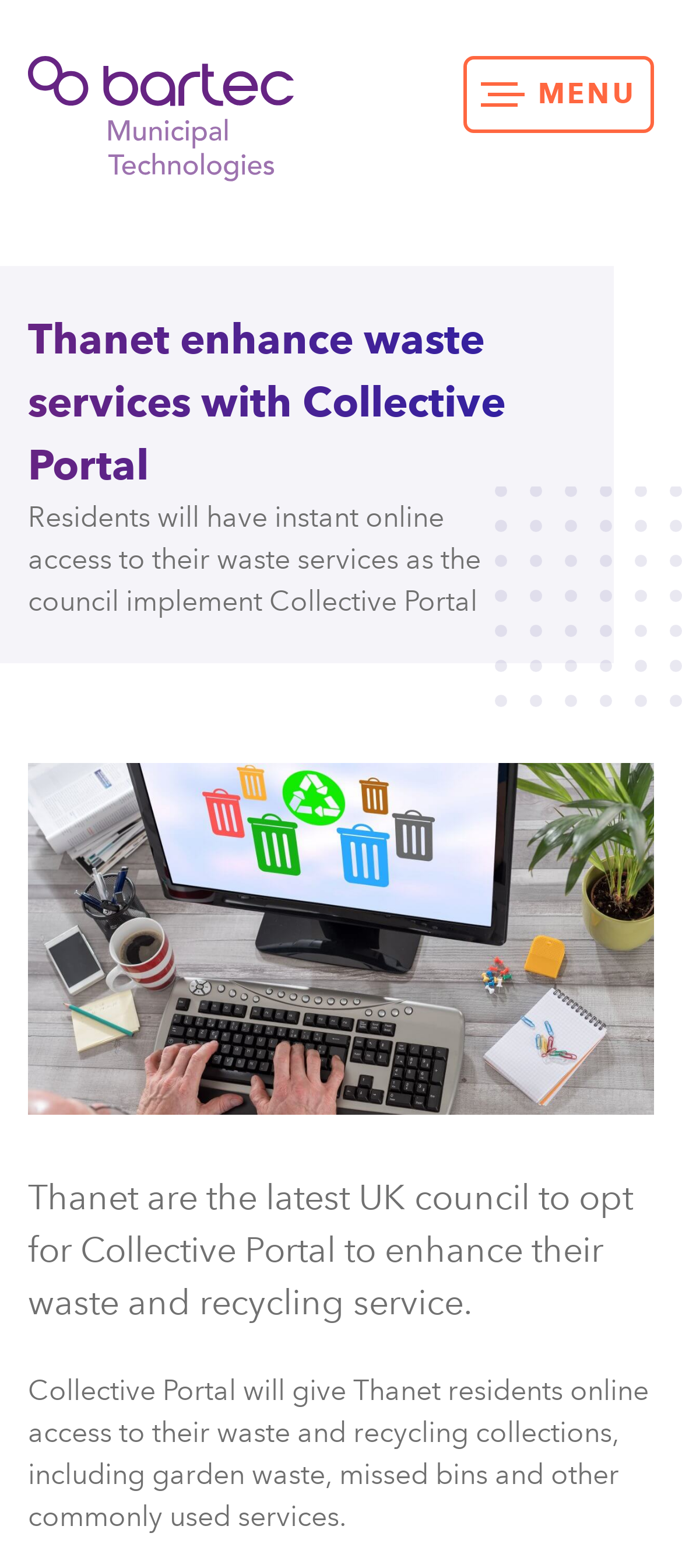What type of services will residents have online access to?
Using the picture, provide a one-word or short phrase answer.

Waste and recycling services